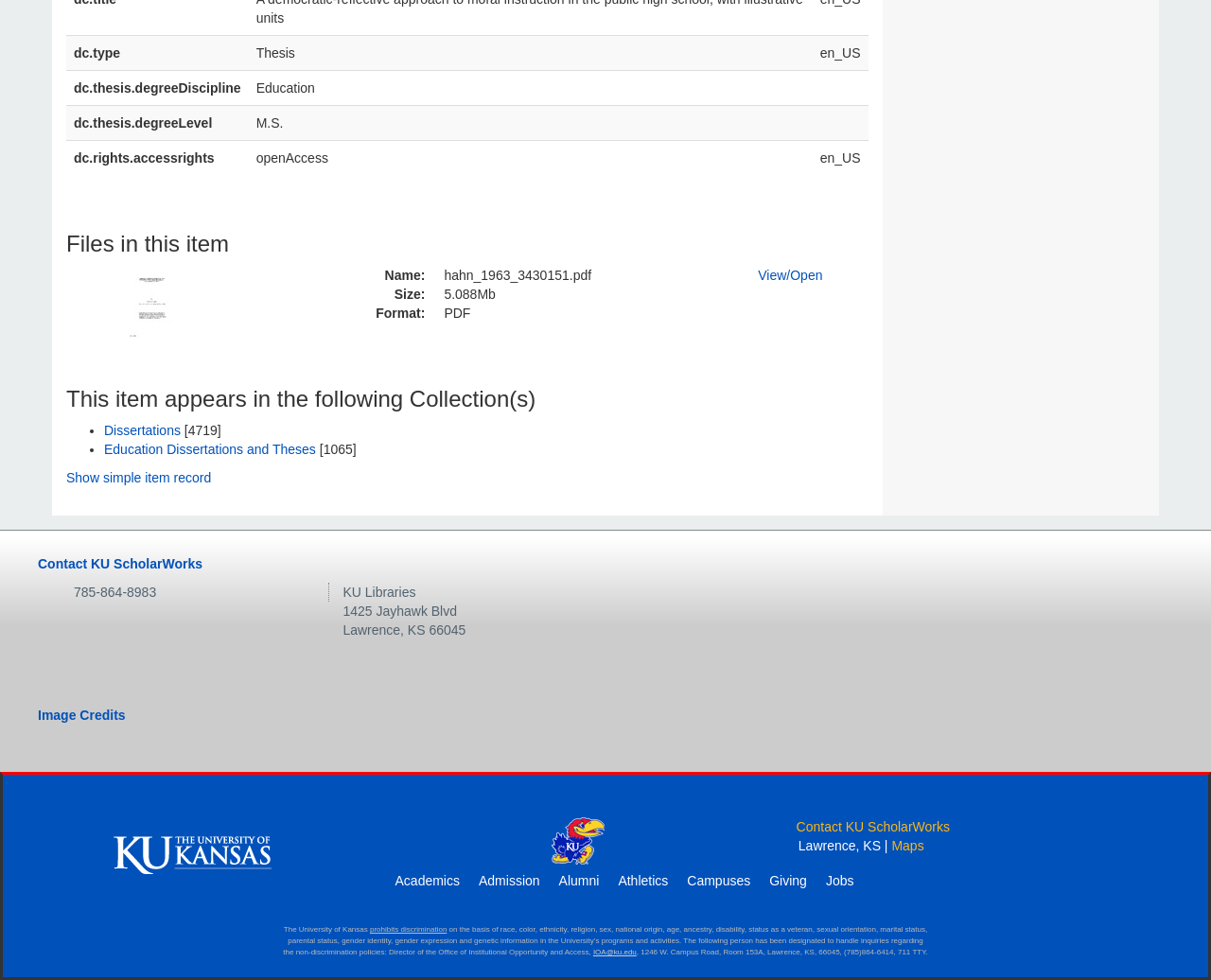Please study the image and answer the question comprehensively:
In which collection does this item appear?

By looking at the ListMarker and link elements, it can be seen that this item appears in the 'Dissertations' collection, which is one of the collections listed.